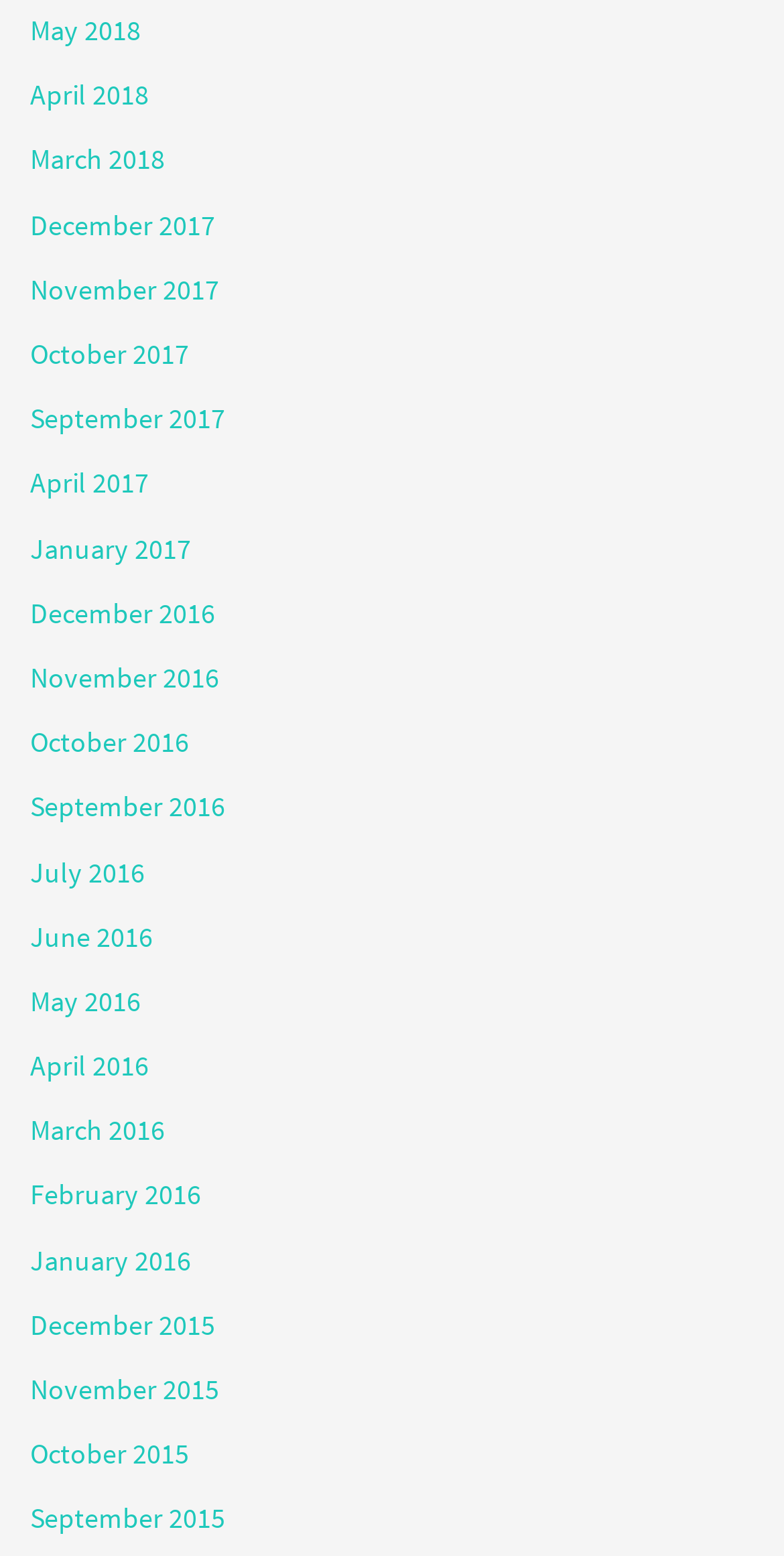What is the earliest month listed?
From the details in the image, provide a complete and detailed answer to the question.

By examining the list of links, I found that the earliest month listed is December 2015, which is located at the bottom of the list.